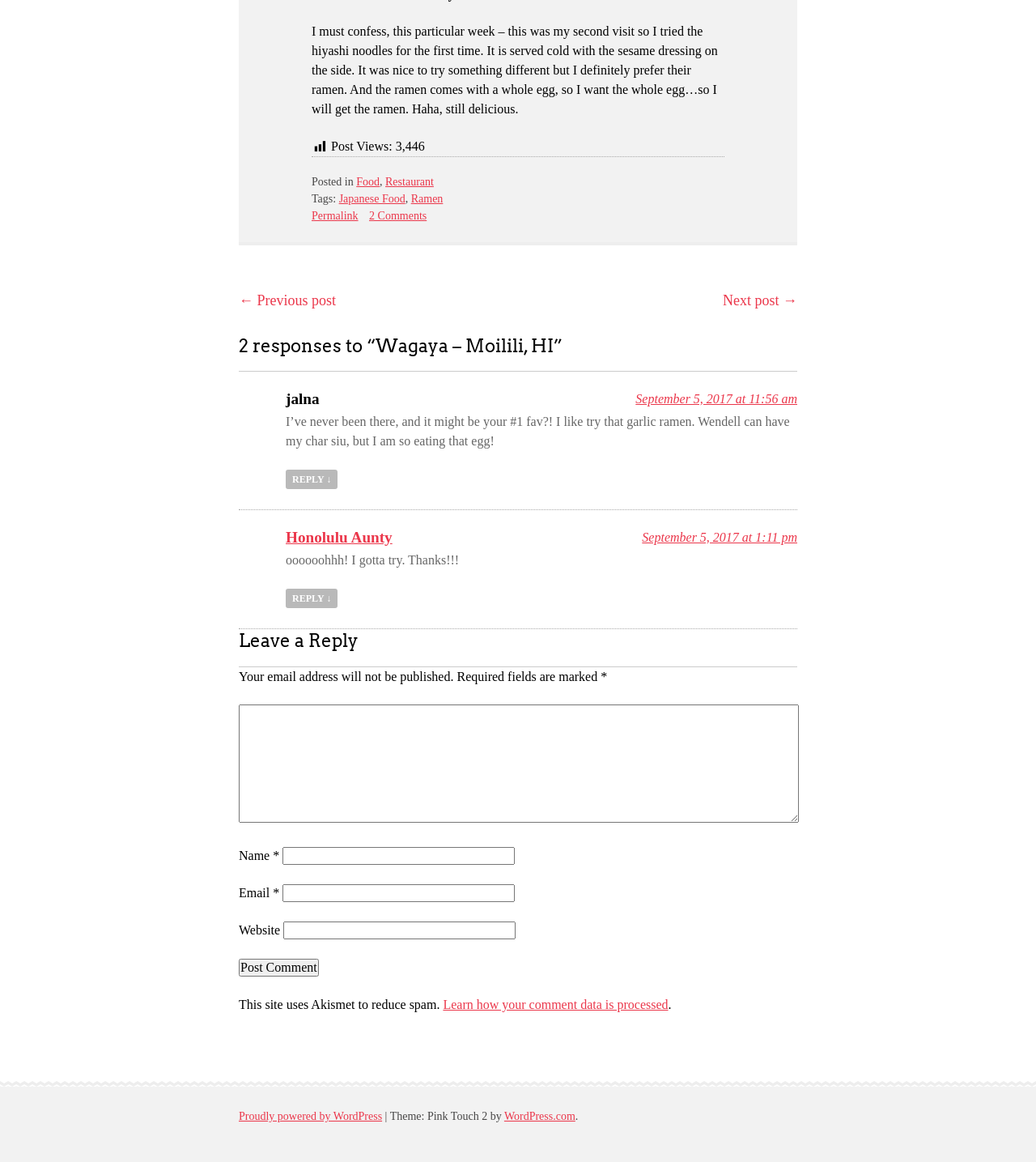Determine the coordinates of the bounding box for the clickable area needed to execute this instruction: "Click the 'Permalink' link".

[0.301, 0.181, 0.346, 0.191]